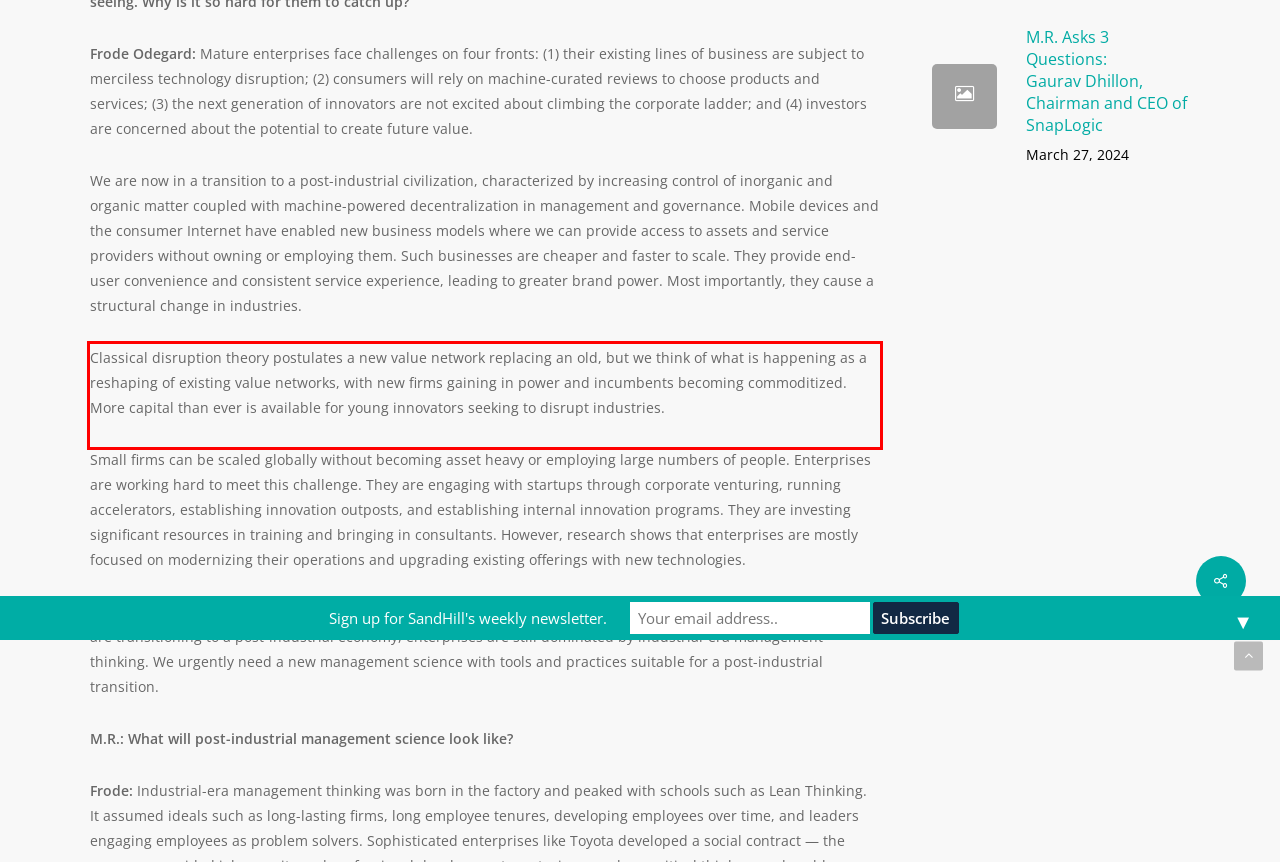Examine the webpage screenshot and use OCR to recognize and output the text within the red bounding box.

Classical disruption theory postulates a new value network replacing an old, but we think of what is happening as a reshaping of existing value networks, with new firms gaining in power and incumbents becoming commoditized. More capital than ever is available for young innovators seeking to disrupt industries.